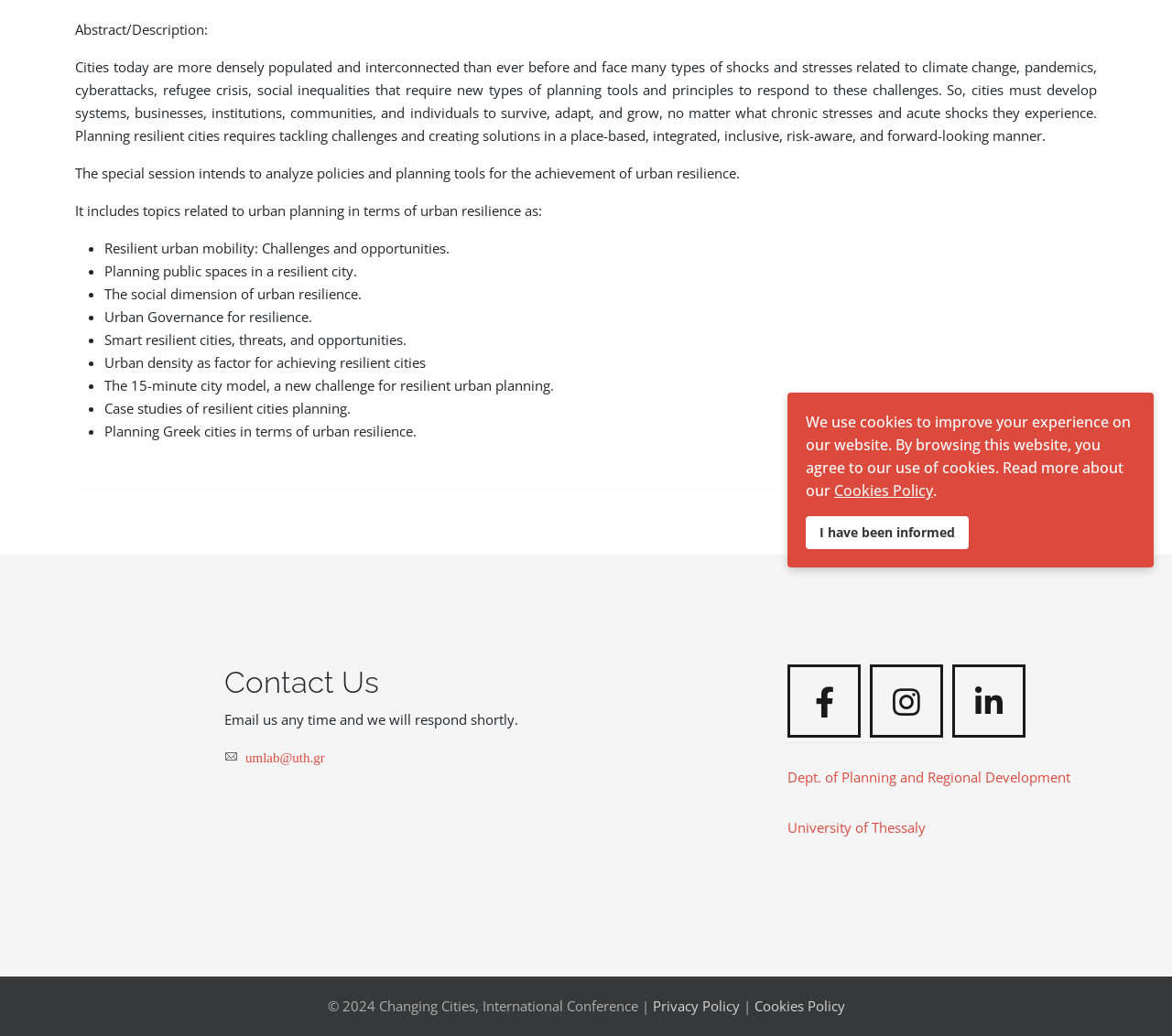Based on the description "Read more", find the bounding box of the specified UI element.

None